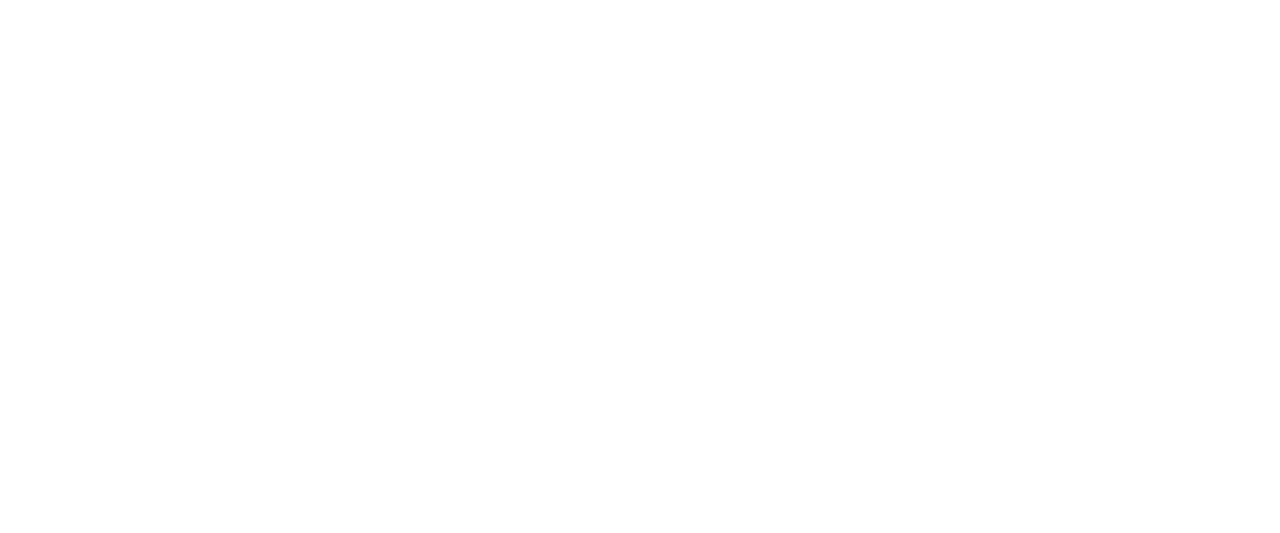Identify the bounding box of the UI element that matches this description: "name="input_1" placeholder="Enter your email here"".

[0.05, 0.689, 0.31, 0.764]